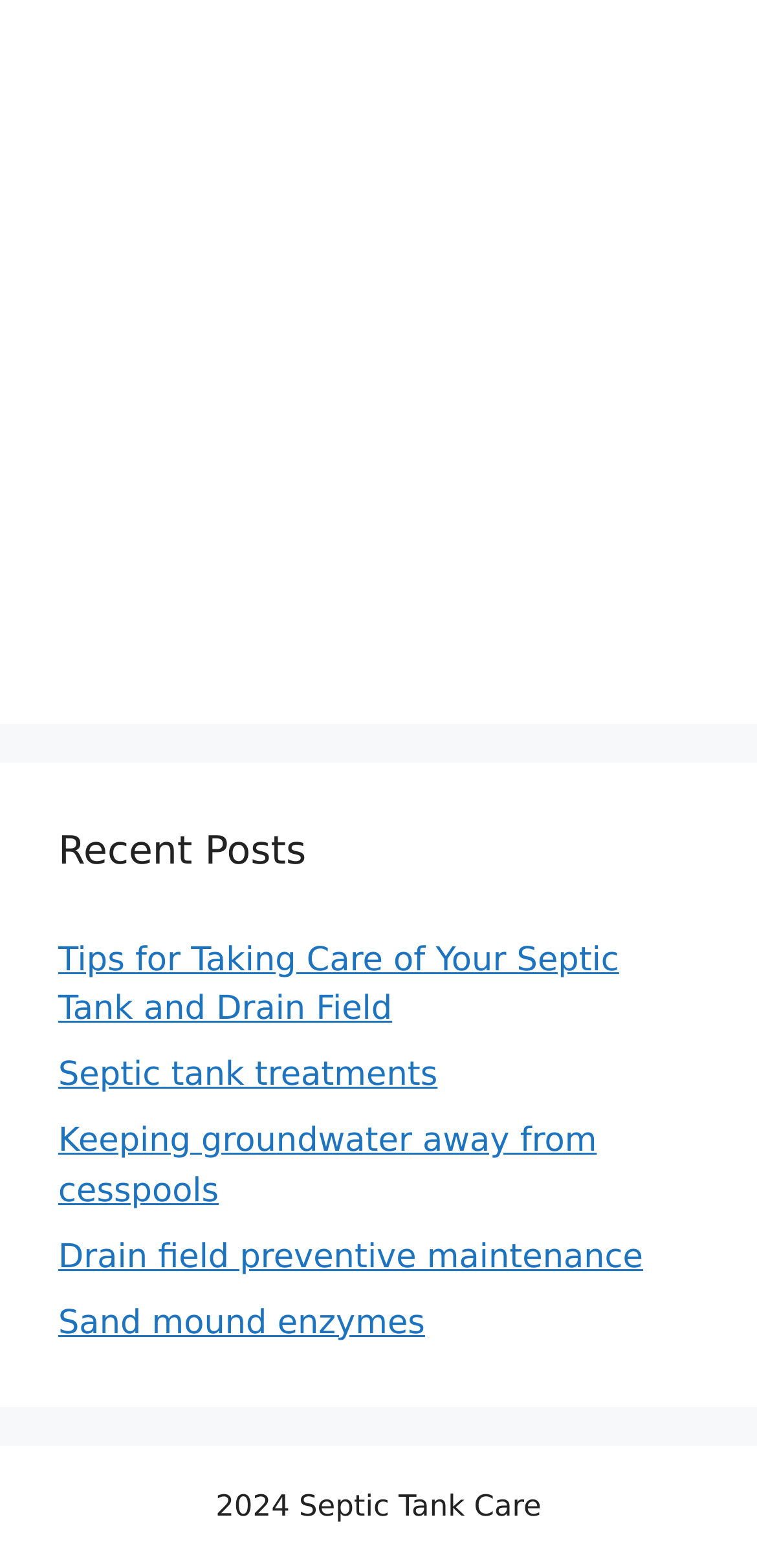What is the topic of the first link in the recent posts section?
Please utilize the information in the image to give a detailed response to the question.

The first link in the recent posts section is 'Tips for Taking Care of Your Septic Tank and Drain Field', which suggests that the topic of this link is taking care of septic tanks and drain fields.